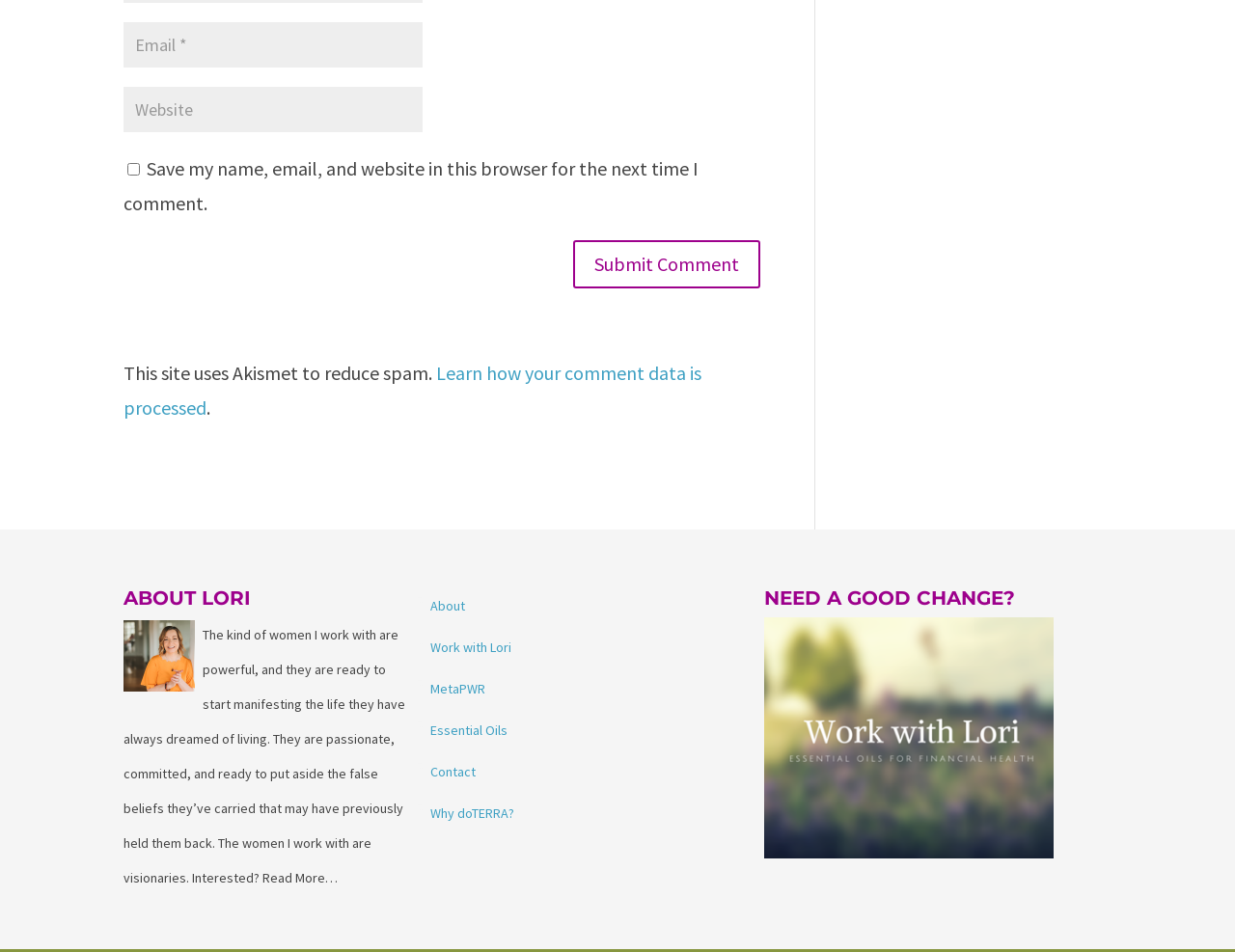What is the purpose of the checkbox?
Could you answer the question in a detailed manner, providing as much information as possible?

The checkbox is located below the email and website input fields, and its label is 'Save my name, email, and website in this browser for the next time I comment.' This suggests that the purpose of the checkbox is to save the user's comment data for future comments.